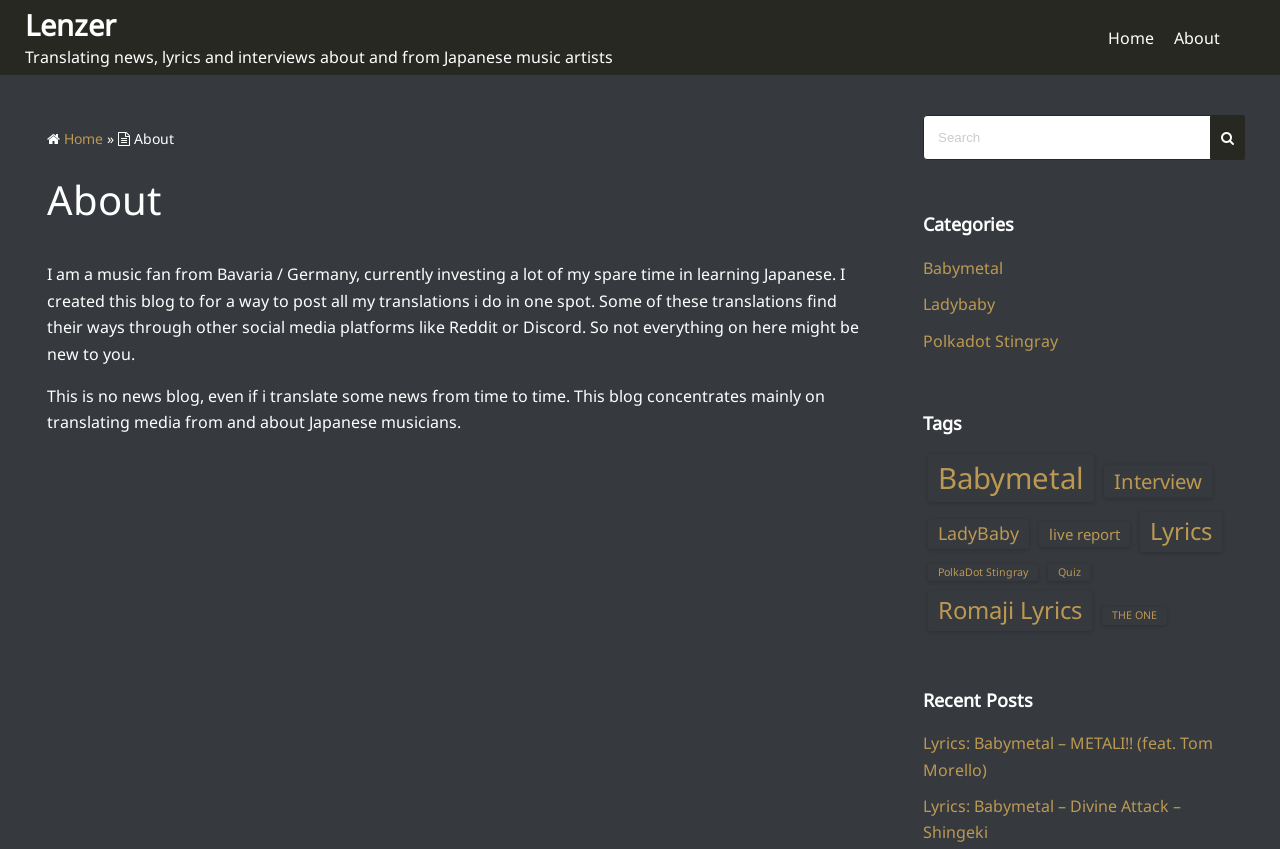How many recent posts are listed on the webpage?
Answer the question with a detailed explanation, including all necessary information.

The recent posts listed on the webpage are 'Lyrics: Babymetal – METALI!! (feat. Tom Morello)' and 'Lyrics: Babymetal – Divine Attack – Shingeki', which can be found in the 'Recent Posts' section.